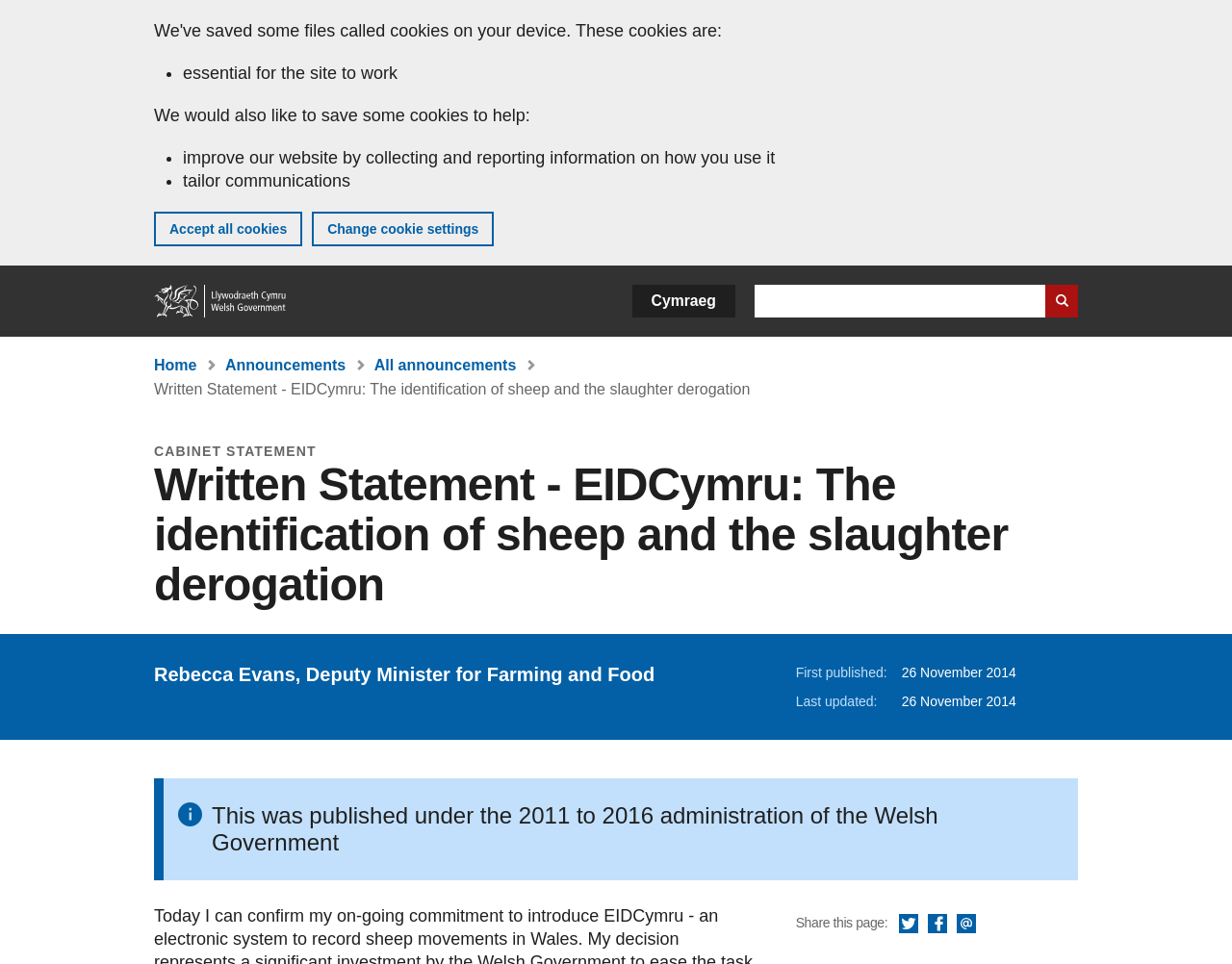Find the bounding box coordinates for the element described here: "Share this page via Facebook".

[0.753, 0.948, 0.769, 0.97]